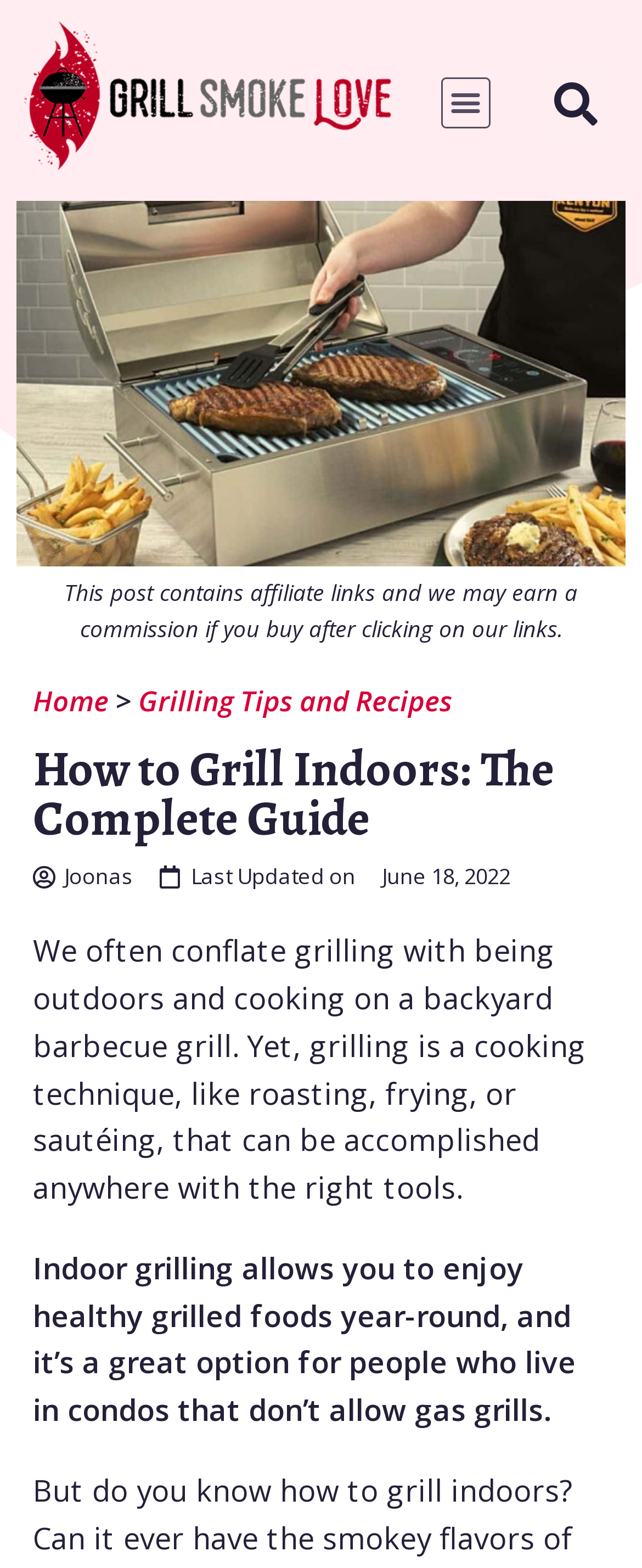Provide a comprehensive description of the webpage.

The webpage is a comprehensive guide to grilling indoors, with a focus on healthy eating and year-round grilling. At the top left of the page, there is a link, followed by a menu toggle button to the right. A search bar is located at the top right corner, accompanied by a search button. Below the search bar, there is a large image related to grilling indoors, taking up most of the width of the page.

Underneath the image, there is a disclaimer about affiliate links, followed by a navigation section with breadcrumbs, which includes links to the home page and a section on grilling tips and recipes. The main heading, "How to Grill Indoors: The Complete Guide," is centered below the navigation section.

The author's name, "Joonas," is displayed on the left, along with the last updated date, "June 18, 2022," on the right. The main content of the page starts below this section, with a paragraph explaining the concept of grilling indoors and its benefits. This is followed by another paragraph highlighting the advantages of indoor grilling, including the ability to enjoy healthy grilled foods year-round, especially for those living in condos with gas grill restrictions.